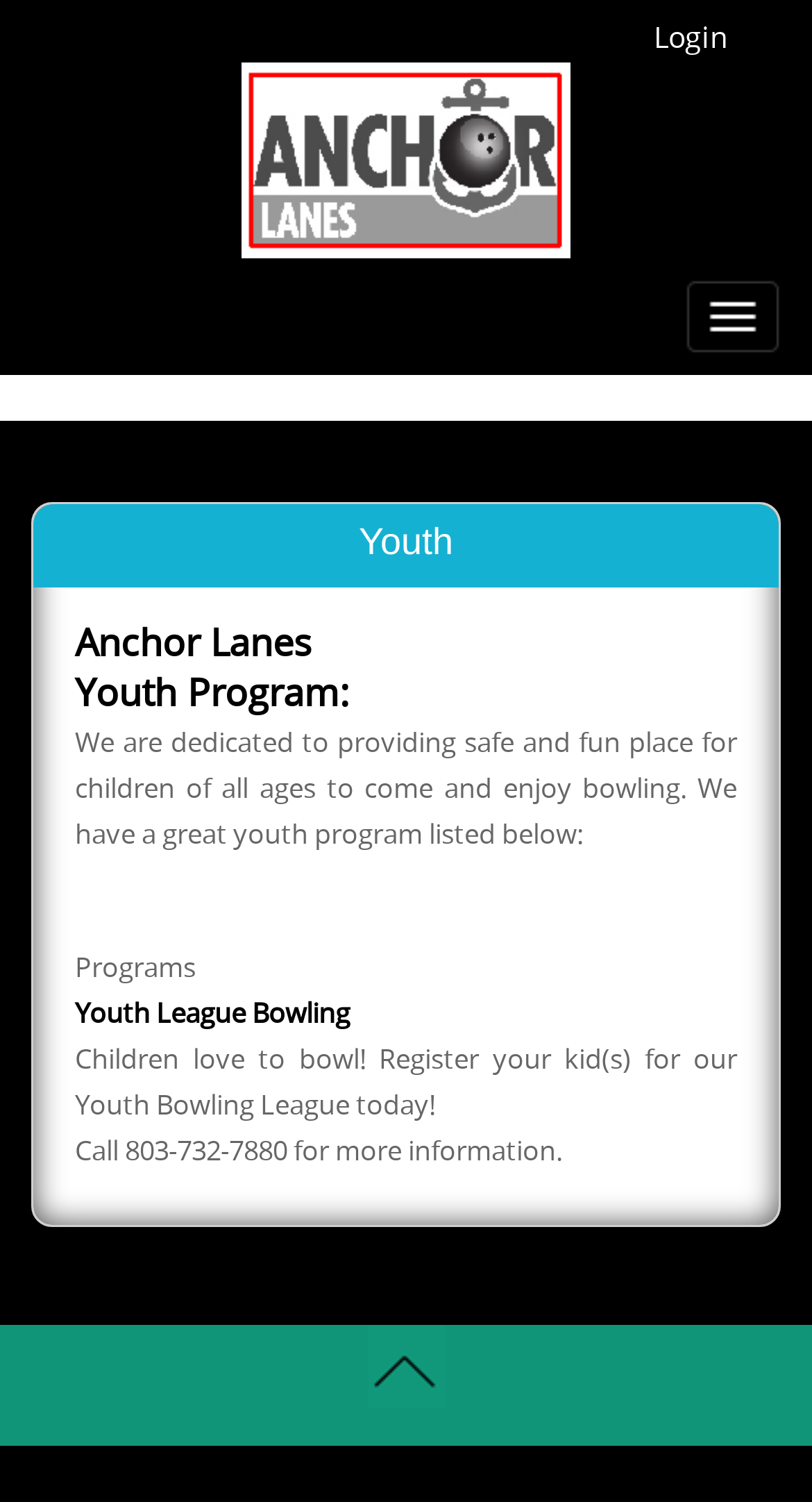Respond with a single word or phrase to the following question: What is the name of the link at the top right corner of the page?

Login